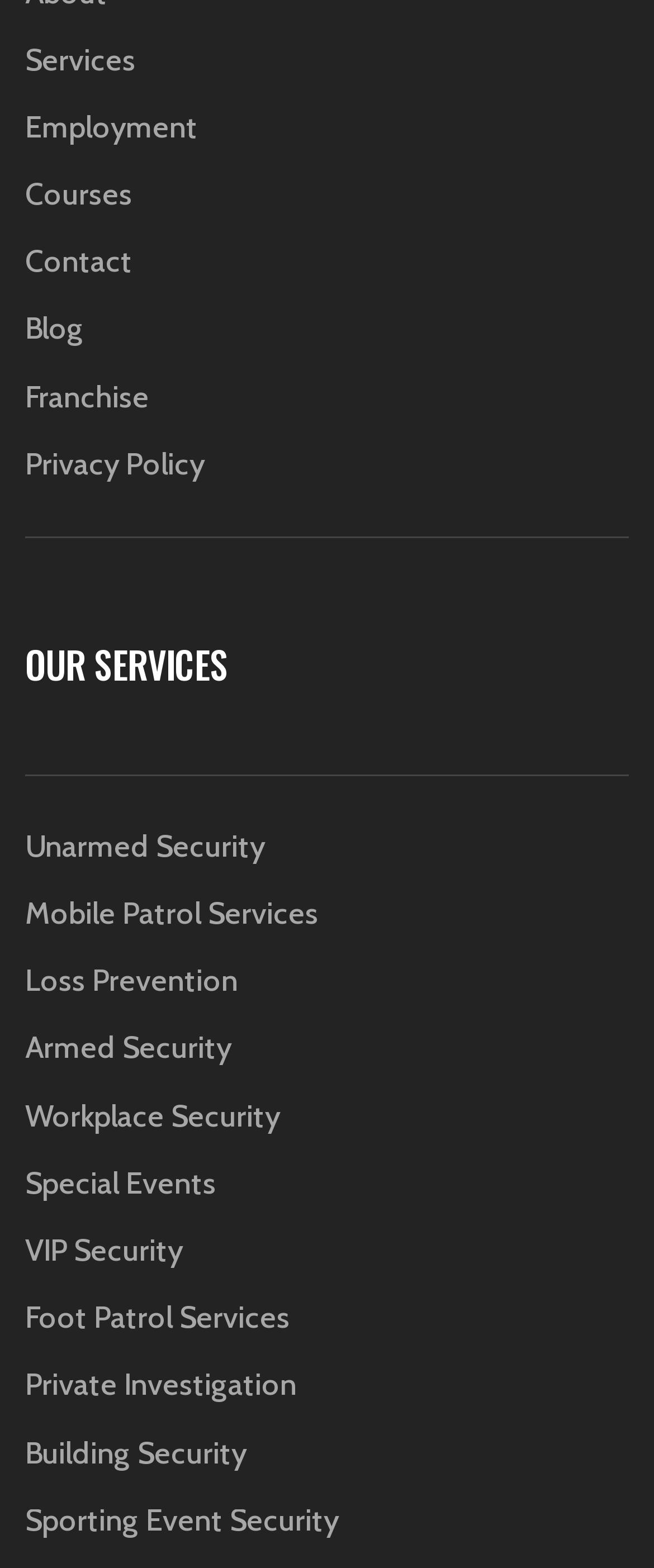Show me the bounding box coordinates of the clickable region to achieve the task as per the instruction: "Go to Contact".

[0.038, 0.154, 0.208, 0.181]